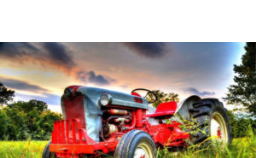Give a thorough caption for the picture.

The image captures a vintage red tractor resting amidst a lush green field, framed by a dramatic sunset sky filled with hues of orange, purple, and blue. The tractor, reflecting traditional agricultural design, features a striking red body, ornate details, and a silver-gray hood. This nostalgic scene evokes a sense of rural charm and highlights the enduring connection between agriculture and nature, perfect for the Tennessee 4-H Photo Search initiative, which encourages youth to showcase their involvement through photography.